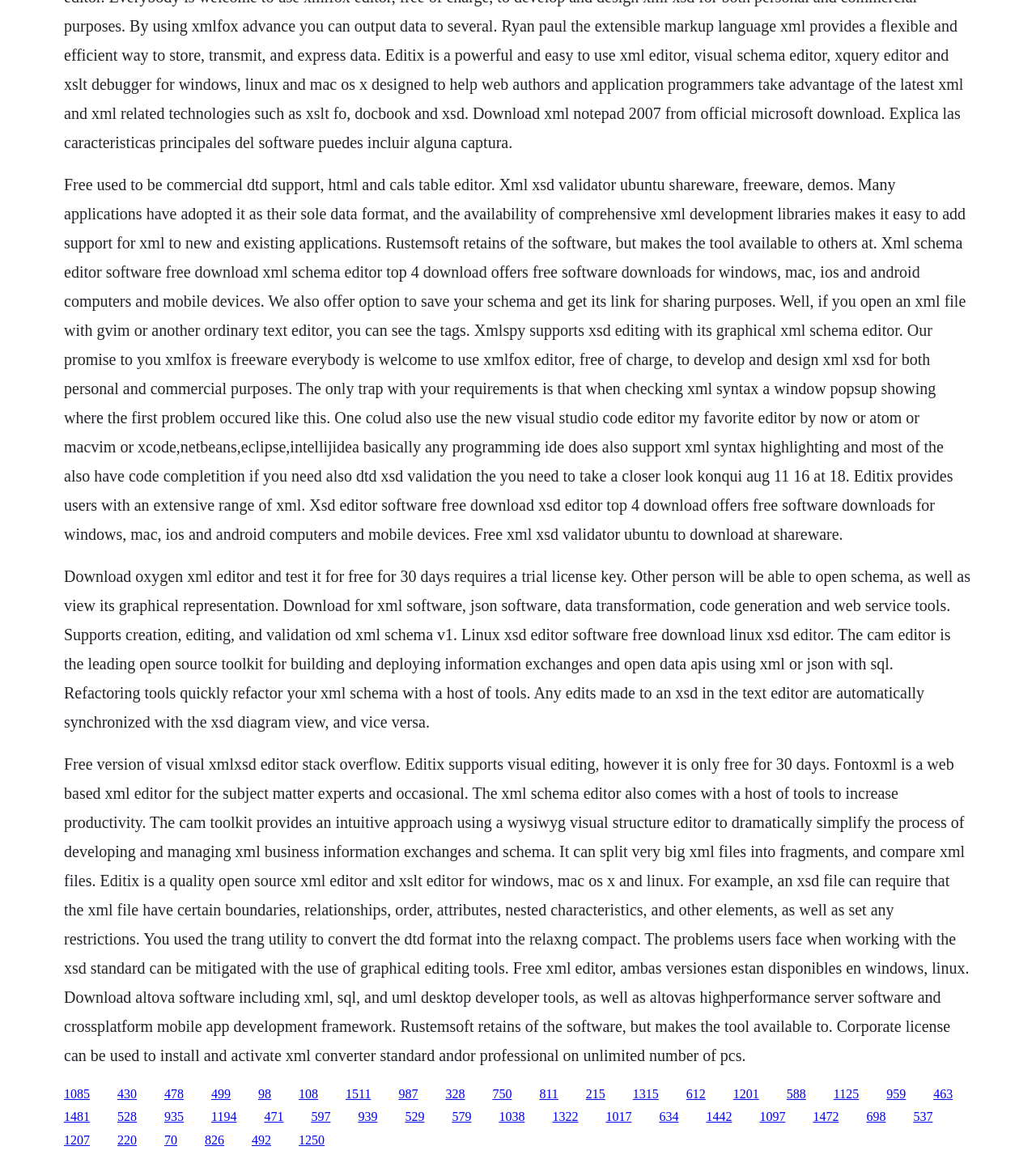Please specify the bounding box coordinates for the clickable region that will help you carry out the instruction: "Learn more about editix xml editor".

[0.062, 0.651, 0.935, 0.918]